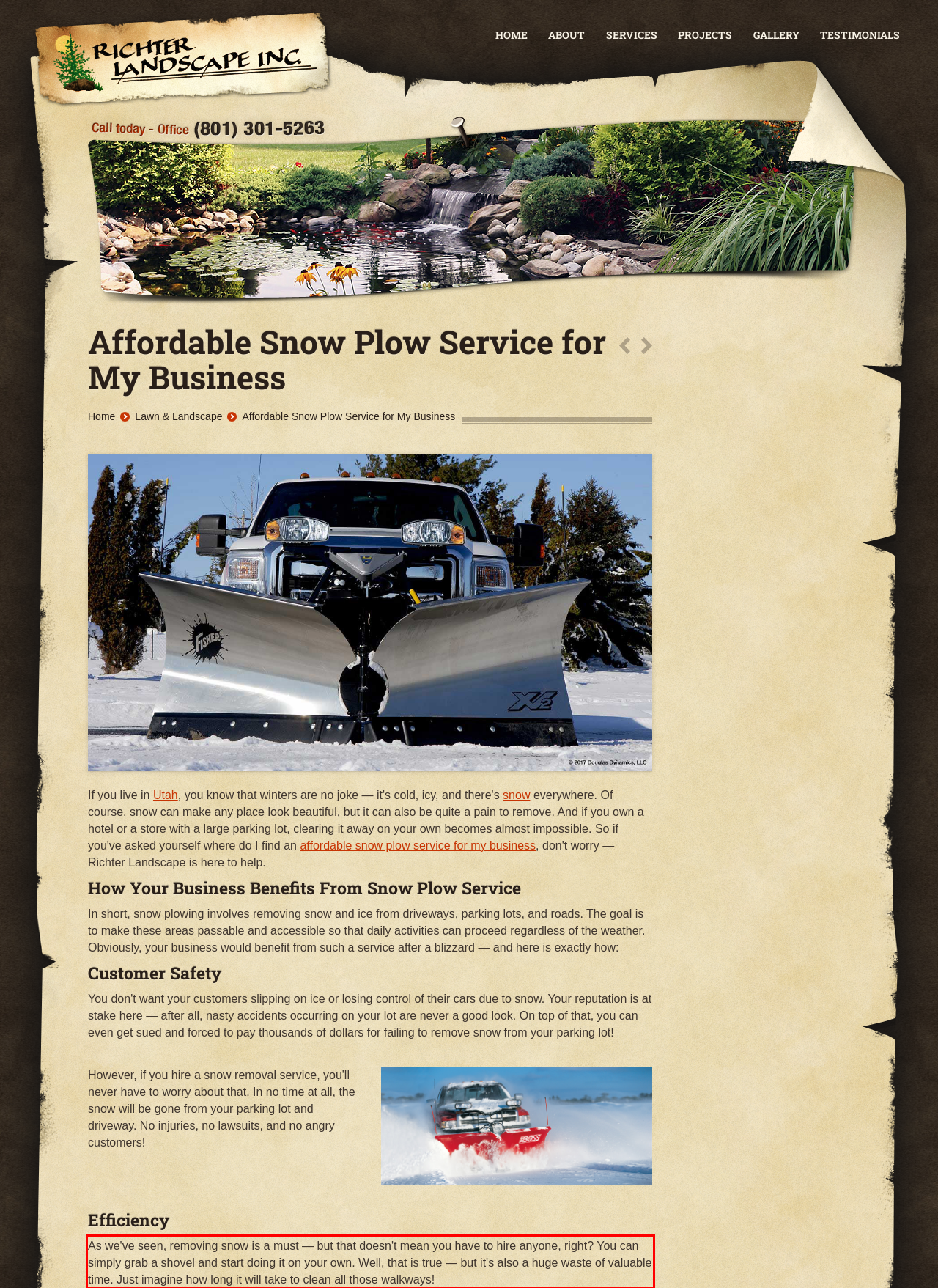Given the screenshot of a webpage, identify the red rectangle bounding box and recognize the text content inside it, generating the extracted text.

As we've seen, removing snow is a must — but that doesn't mean you have to hire anyone, right? You can simply grab a shovel and start doing it on your own. Well, that is true — but it's also a huge waste of valuable time. Just imagine how long it will take to clean all those walkways!